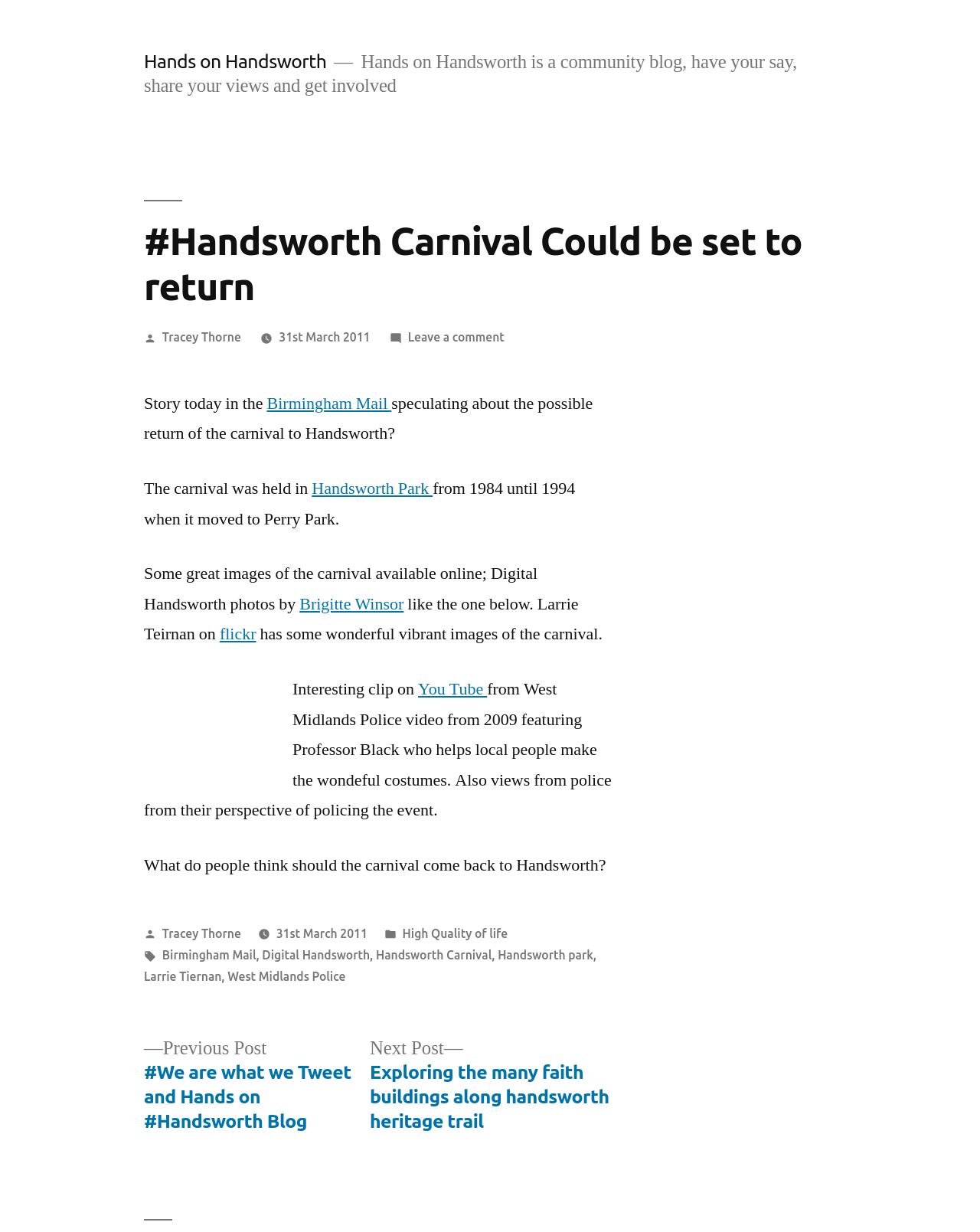Pinpoint the bounding box coordinates of the clickable element needed to complete the instruction: "Visit the Birmingham Mail website". The coordinates should be provided as four float numbers between 0 and 1: [left, top, right, bottom].

[0.272, 0.319, 0.399, 0.336]